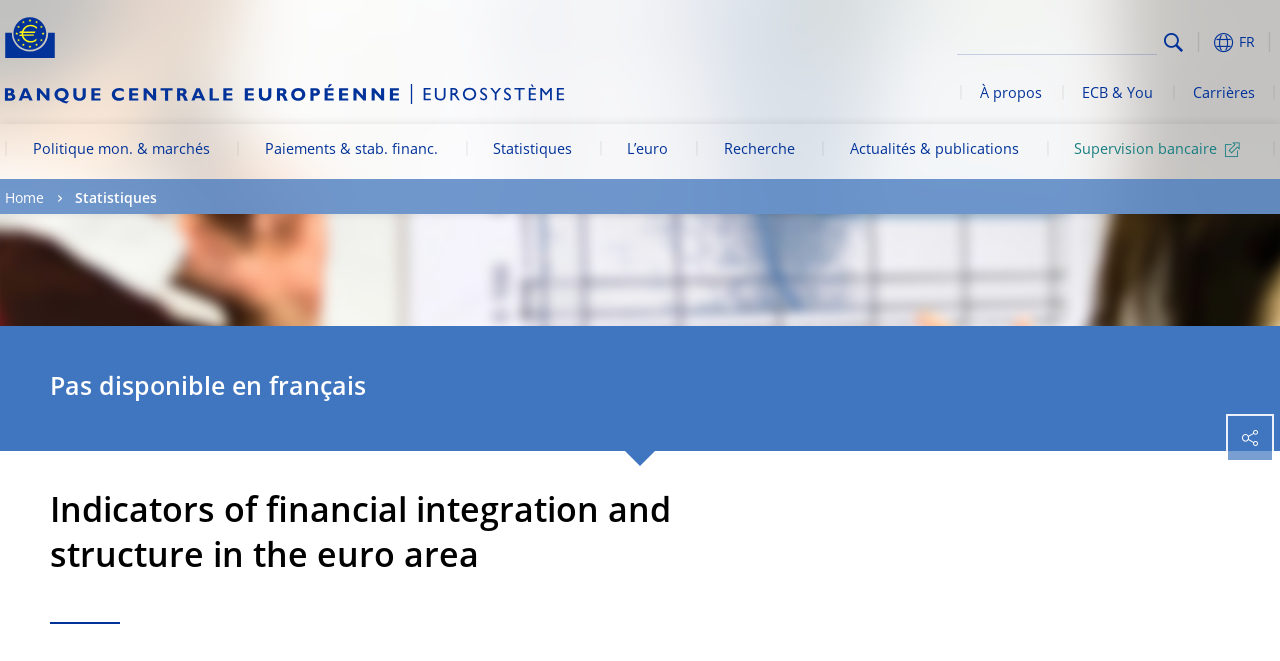Identify the bounding box coordinates of the area you need to click to perform the following instruction: "Switch to French language".

[0.887, 0.039, 0.996, 0.09]